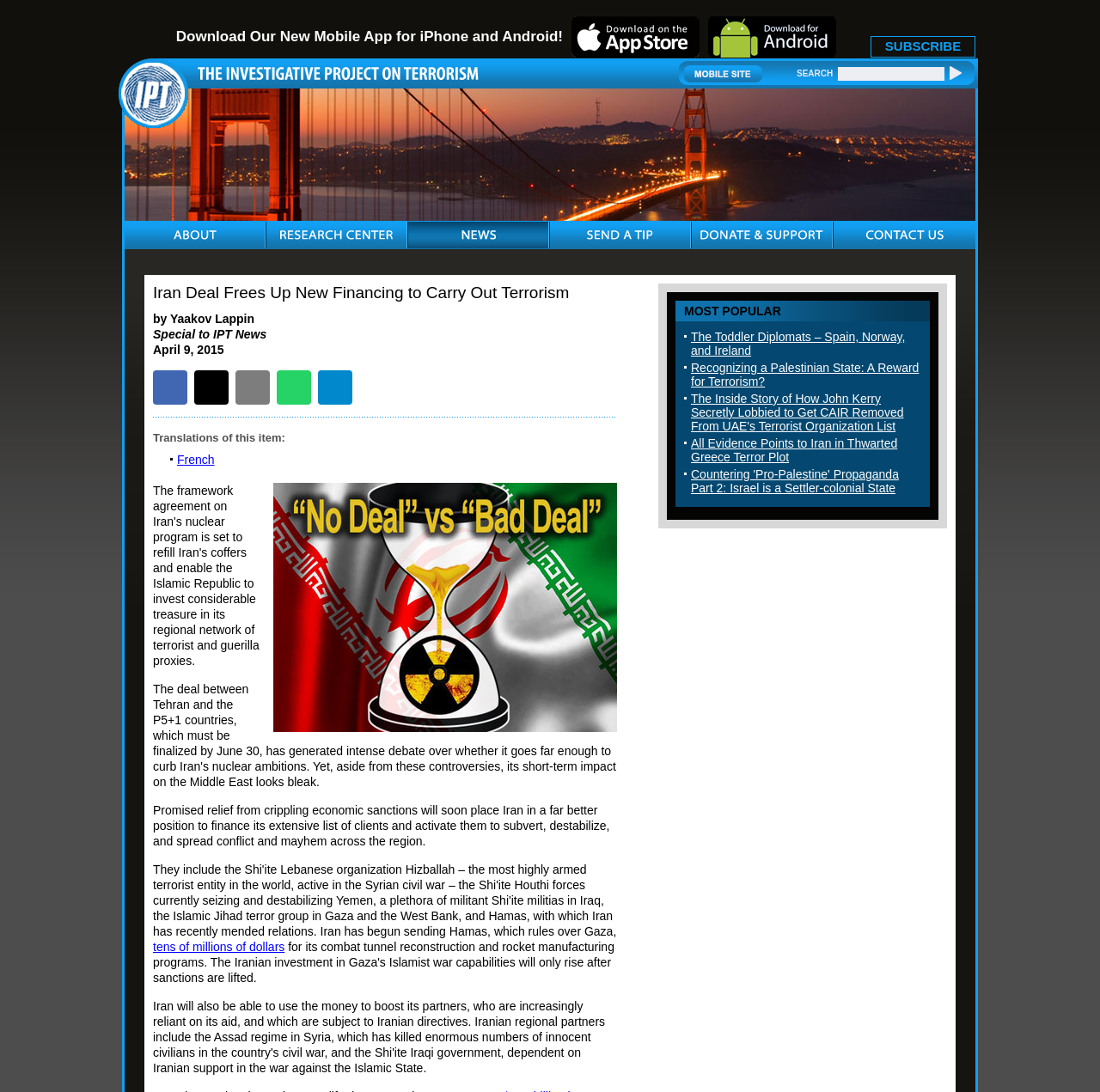From the element description: "alt="Download Android App"", extract the bounding box coordinates of the UI element. The coordinates should be expressed as four float numbers between 0 and 1, in the order [left, top, right, bottom].

[0.644, 0.042, 0.76, 0.055]